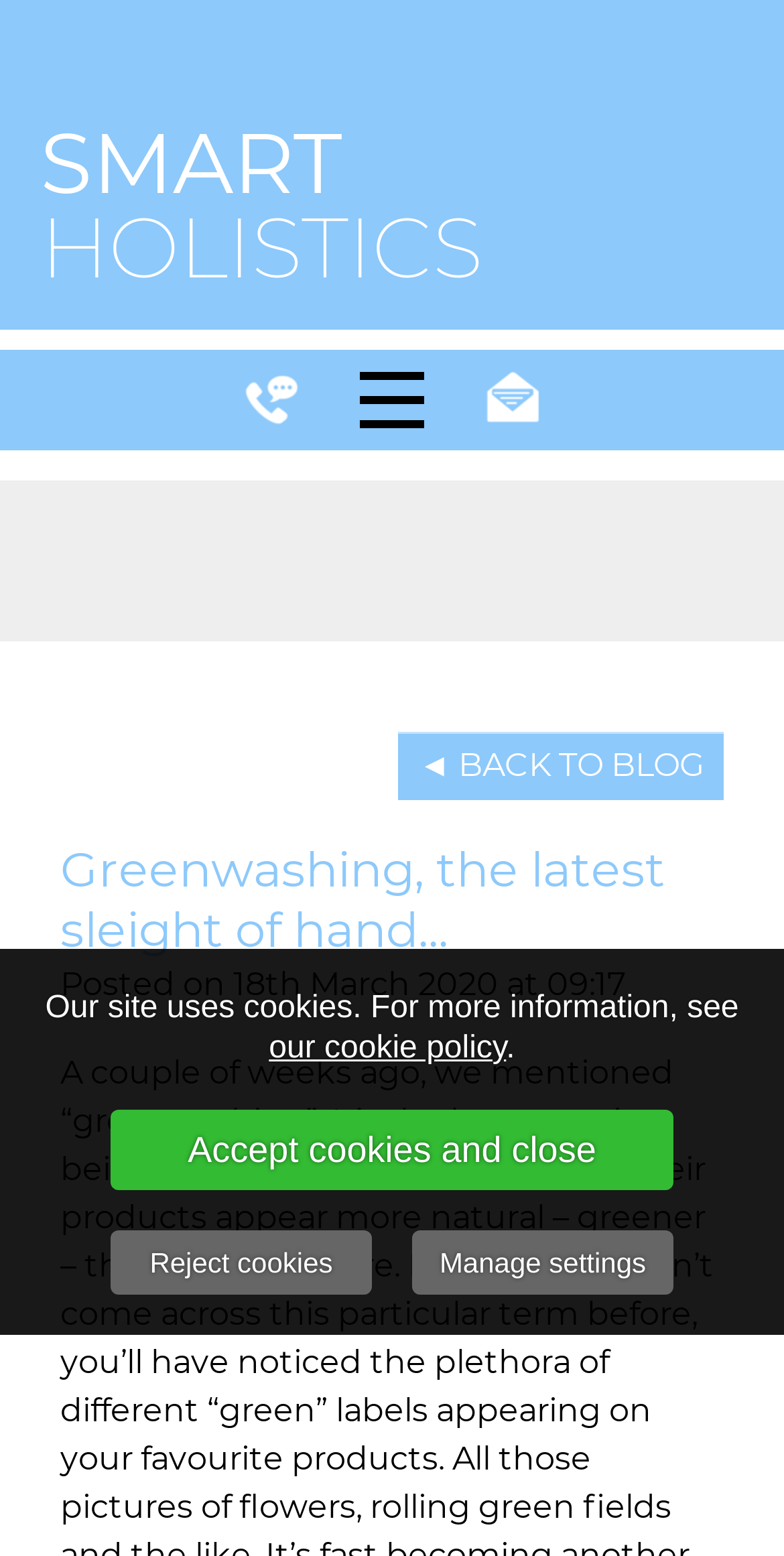From the webpage screenshot, predict the bounding box of the UI element that matches this description: "Mae".

None